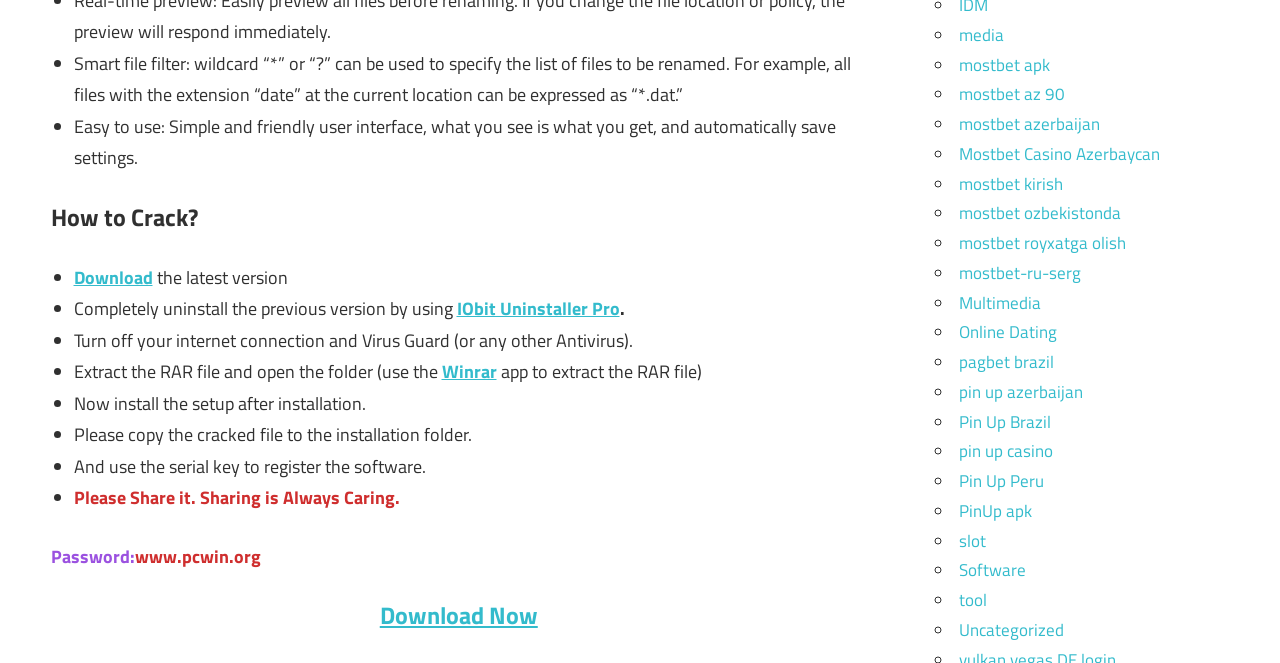Can you find the bounding box coordinates of the area I should click to execute the following instruction: "Uninstall the previous version using IObit Uninstaller Pro"?

[0.357, 0.445, 0.484, 0.486]